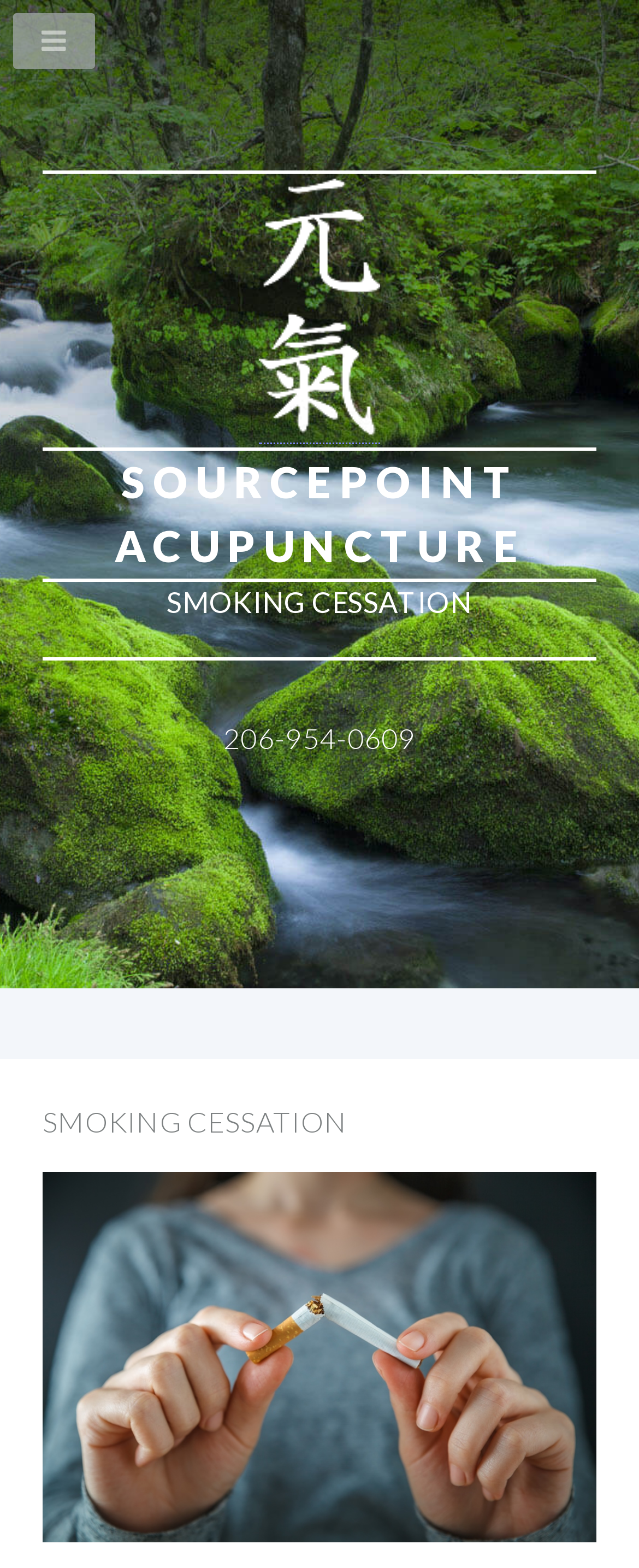From the webpage screenshot, identify the region described by parent_node: SOURCEPOINT ACUPUNCTURE. Provide the bounding box coordinates as (top-left x, top-left y, bottom-right x, bottom-right y), with each value being a floating point number between 0 and 1.

[0.405, 0.26, 0.595, 0.283]